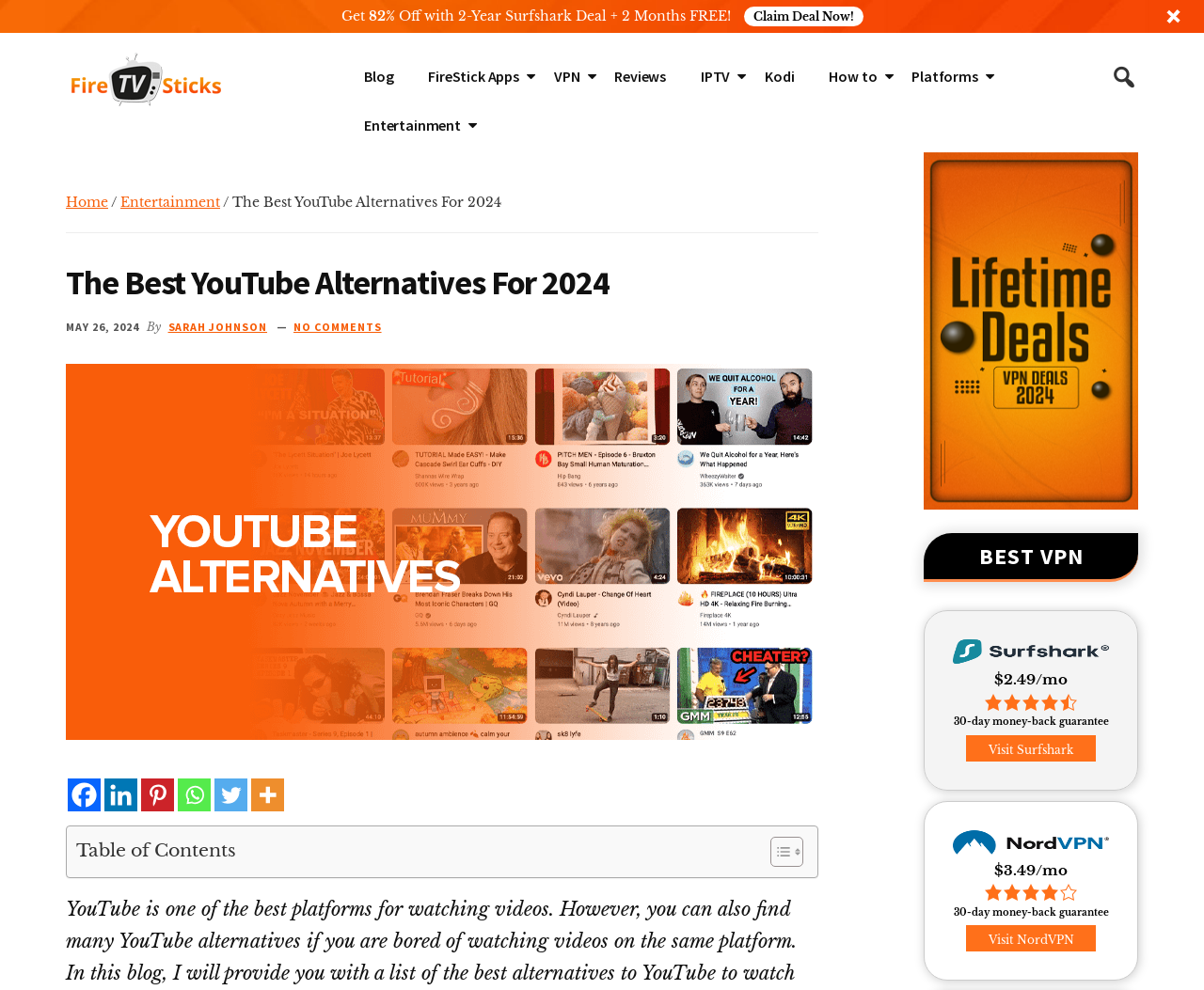Summarize the webpage in an elaborate manner.

The webpage is about the best YouTube alternatives for endless binge-watching in 2024. At the top, there are three "Skip to" links: "Skip to main content", "Skip to primary sidebar", and "Skip to footer". Below these links, there is a promotional banner offering 82% off with a 2-year Surfshark deal and 2 months free, along with a "Claim Deal Now!" button.

On the left side, there is a navigation menu with links to "Blog", "FireStick Apps", "VPN", "Reviews", "IPTV", "Kodi", "How to", "Platforms", and "Entertainment". Above this menu, there is a "Home" link and a breadcrumb trail showing the current page's location.

The main content area has a heading "The Best YouTube Alternatives For 2024" with a publication date "MAY 26, 2024" and the author's name "SARAH JOHNSON". Below the heading, there is an image related to YouTube alternatives. The content is organized into a table of contents, which can be toggled on or off.

On the right side, there is a primary sidebar with a heading "BEST VPN" and two VPN options: Surfshark and NordVPN. Each option has a logo, pricing information, and a "Visit" link. There are also social media links to Facebook, Linkedin, Pinterest, Whatsapp, Twitter, and More at the bottom of the page.